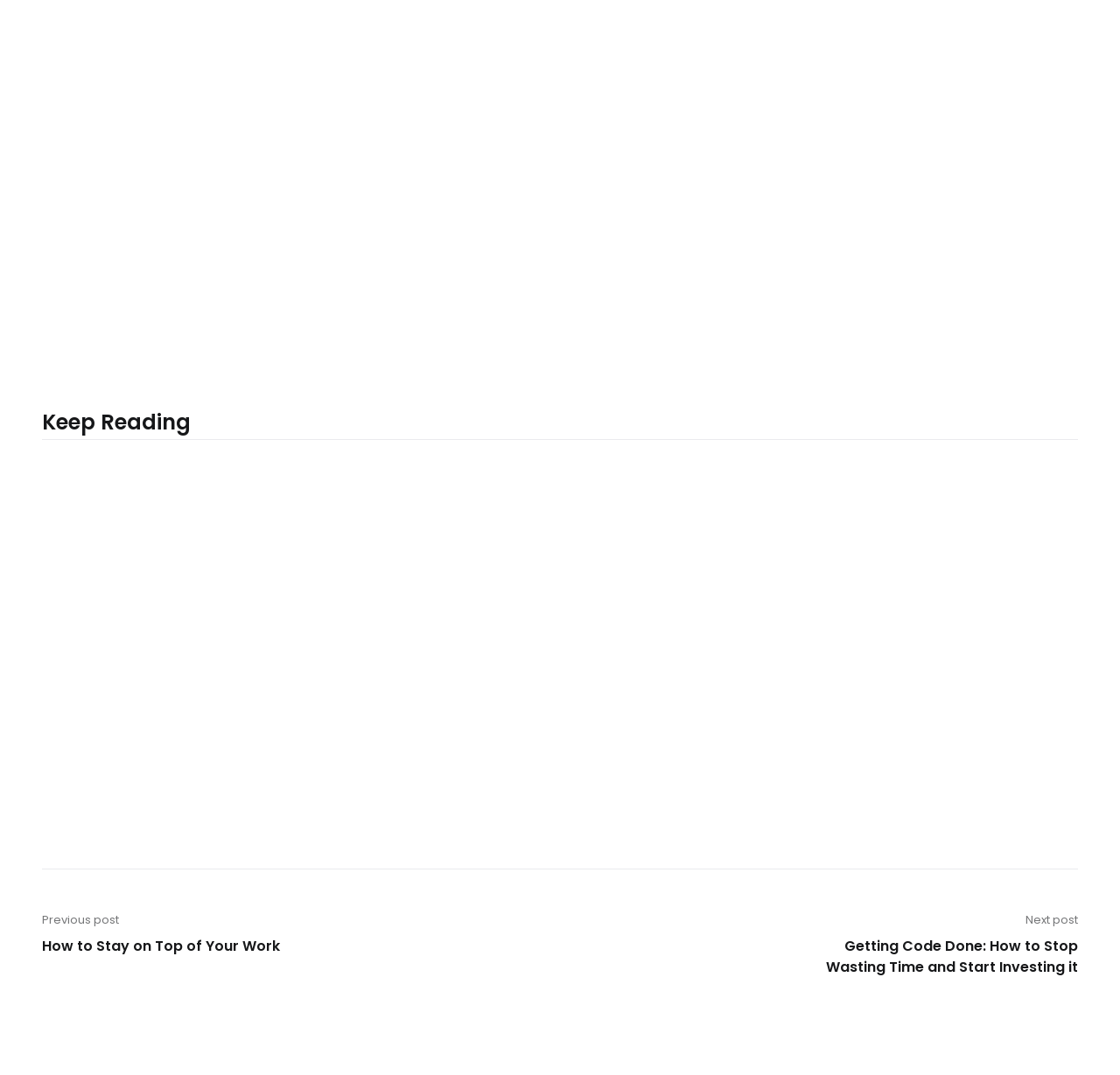Determine the bounding box coordinates of the element that should be clicked to execute the following command: "Click the 'Post Comment' button".

[0.178, 0.175, 0.3, 0.212]